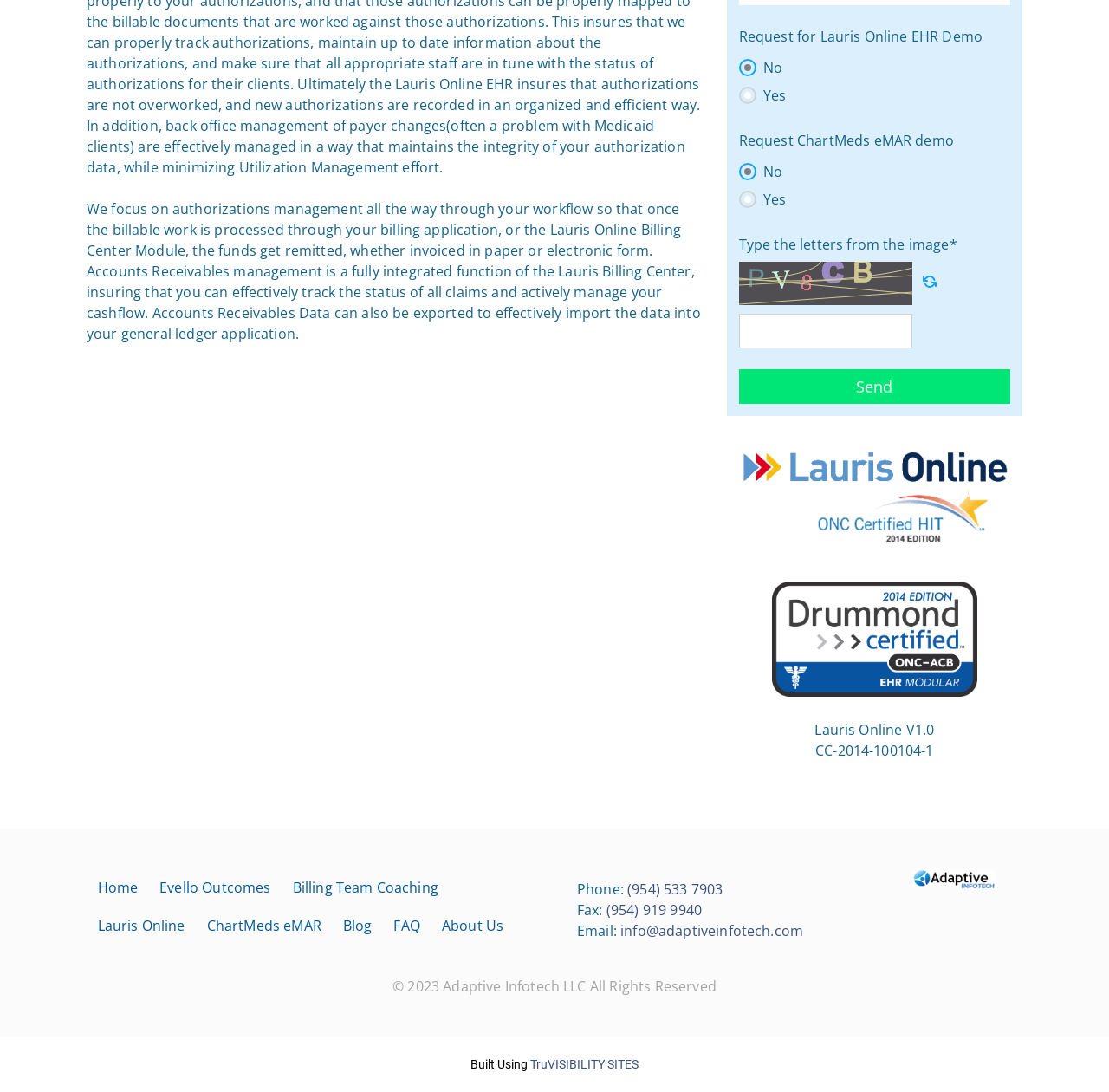Locate the bounding box of the UI element with the following description: "TruVISIBILITY SITES".

[0.478, 0.968, 0.576, 0.981]